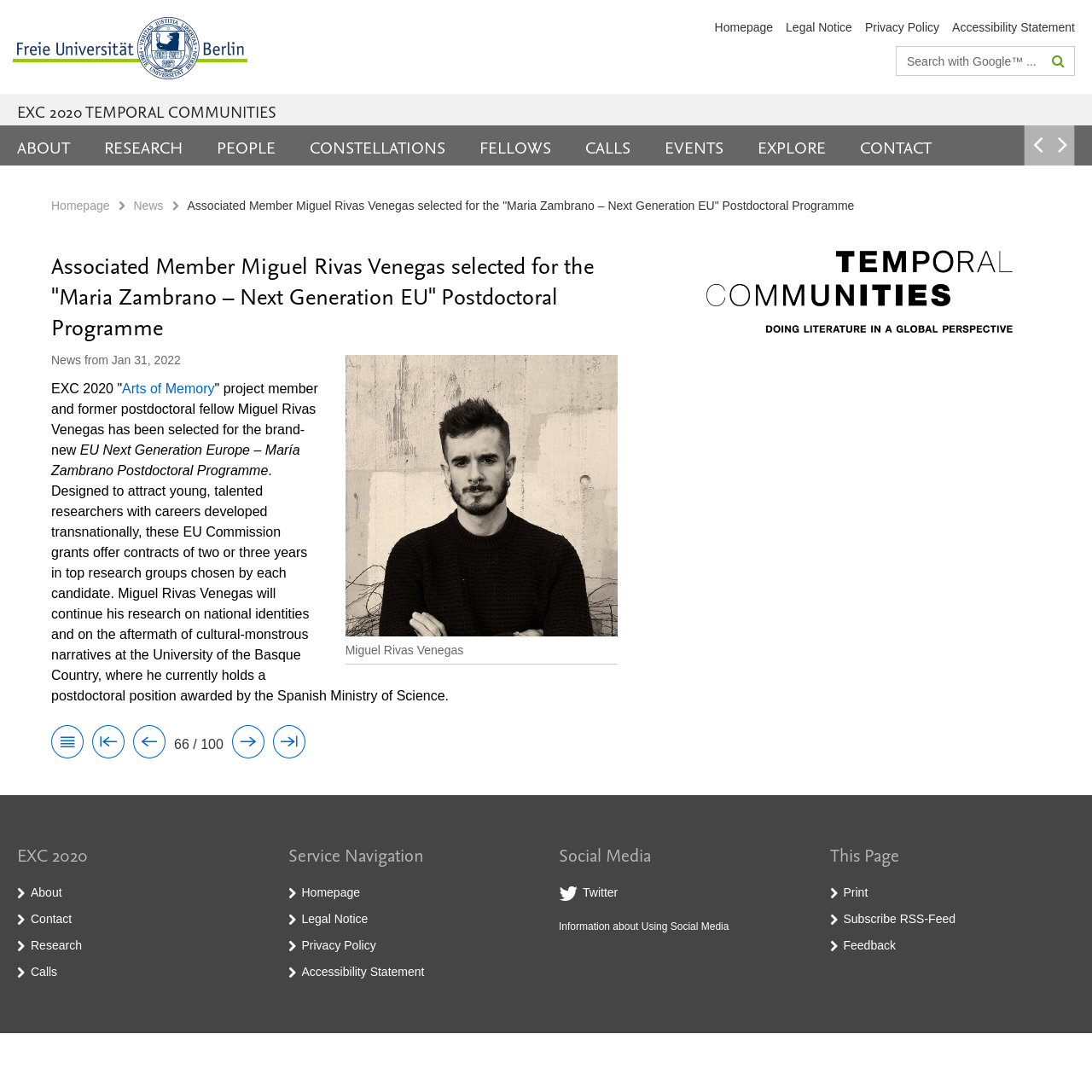Determine the bounding box coordinates for the element that should be clicked to follow this instruction: "Read about EXC 2020 Temporal Communities". The coordinates should be given as four float numbers between 0 and 1, in the format [left, top, right, bottom].

[0.016, 0.091, 0.253, 0.112]